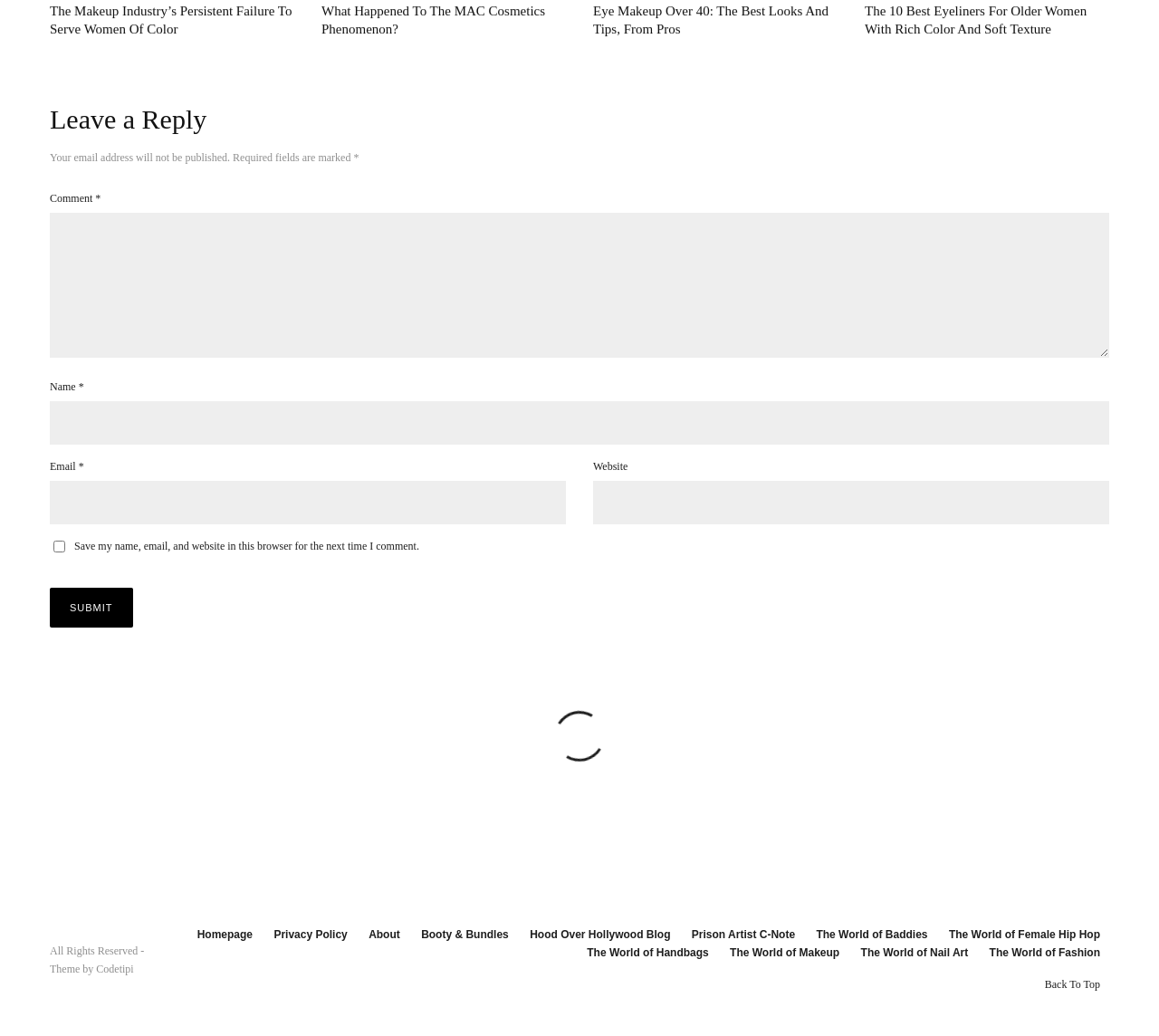Please give the bounding box coordinates of the area that should be clicked to fulfill the following instruction: "Click on the 'The Makeup Industry’s Persistent Failure To Serve Women Of Color' article". The coordinates should be in the format of four float numbers from 0 to 1, i.e., [left, top, right, bottom].

[0.043, 0.039, 0.254, 0.074]